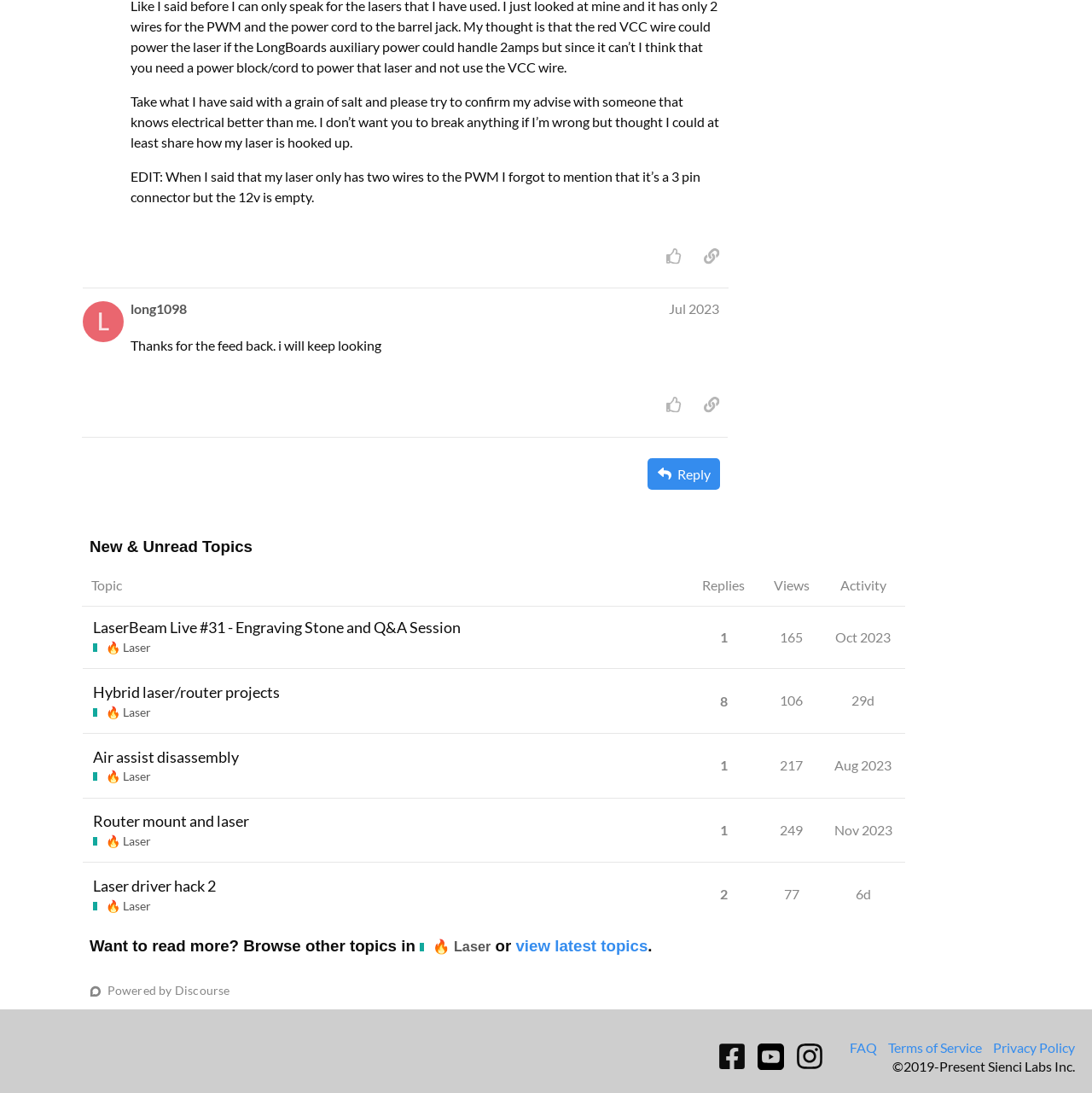Determine the bounding box coordinates of the region I should click to achieve the following instruction: "Reply to the post". Ensure the bounding box coordinates are four float numbers between 0 and 1, i.e., [left, top, right, bottom].

[0.593, 0.419, 0.659, 0.448]